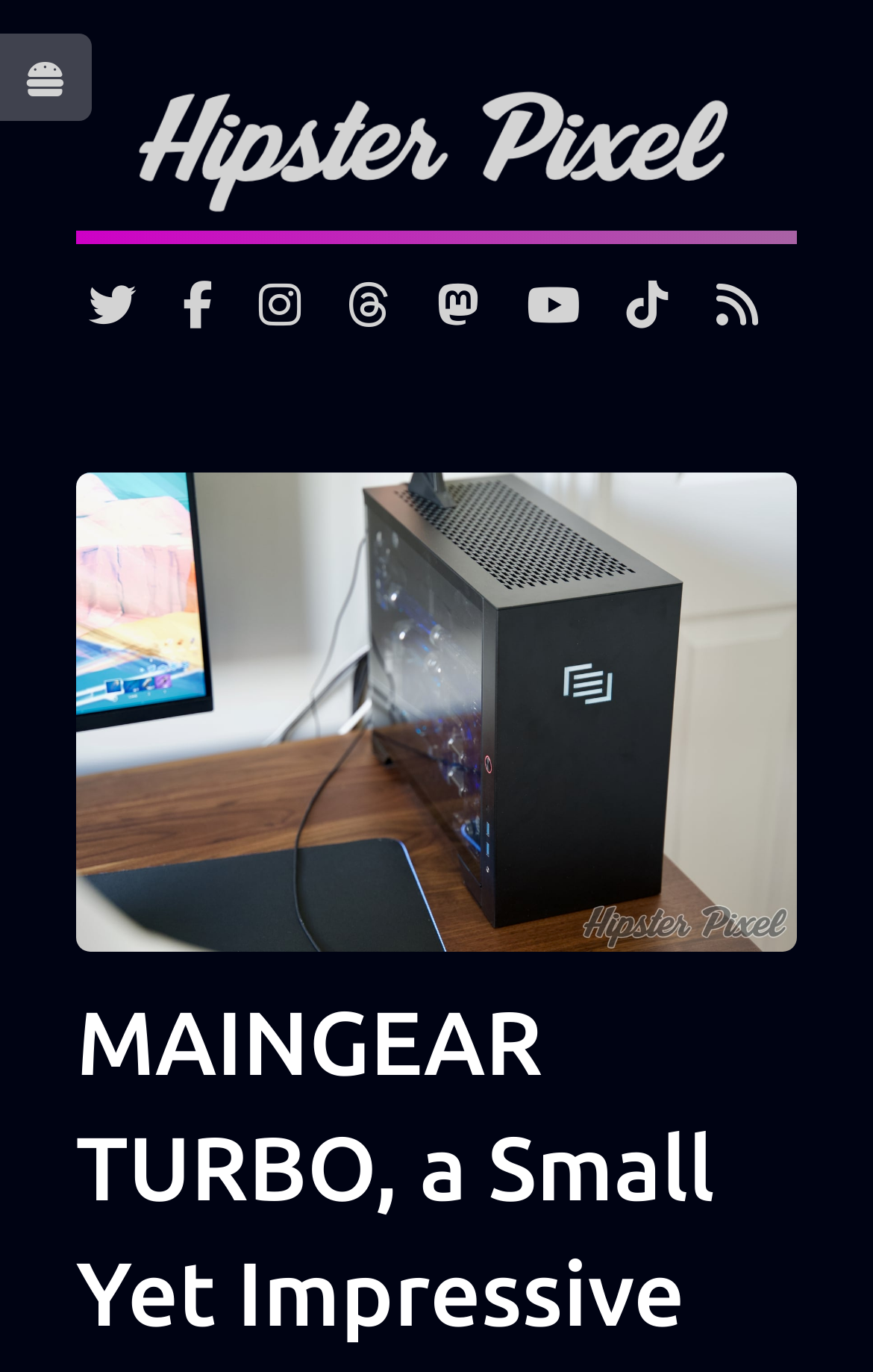Create a full and detailed caption for the entire webpage.

The webpage is about Hipster Pixel, a website that covers tech, culture news, and product reviews with a colorful edge. At the top left of the page, there is a link to the website's homepage, "Hipster Pixel", accompanied by an image of the same name. Below this, there are seven social media links, represented by icons, aligned horizontally across the page. 

To the right of the social media links, there is a horizontal separator line. Above this separator, there is a large image that takes up most of the page's width, with a caption "MAINGEAR TURBO, a Small Yet Impressive Desktop [Review]". This image is likely the main content of the page, which is a review of the MAINGEAR TURBO desktop.

At the top right corner of the page, there is a toggle button represented by the icon "\uf805 Toggle".